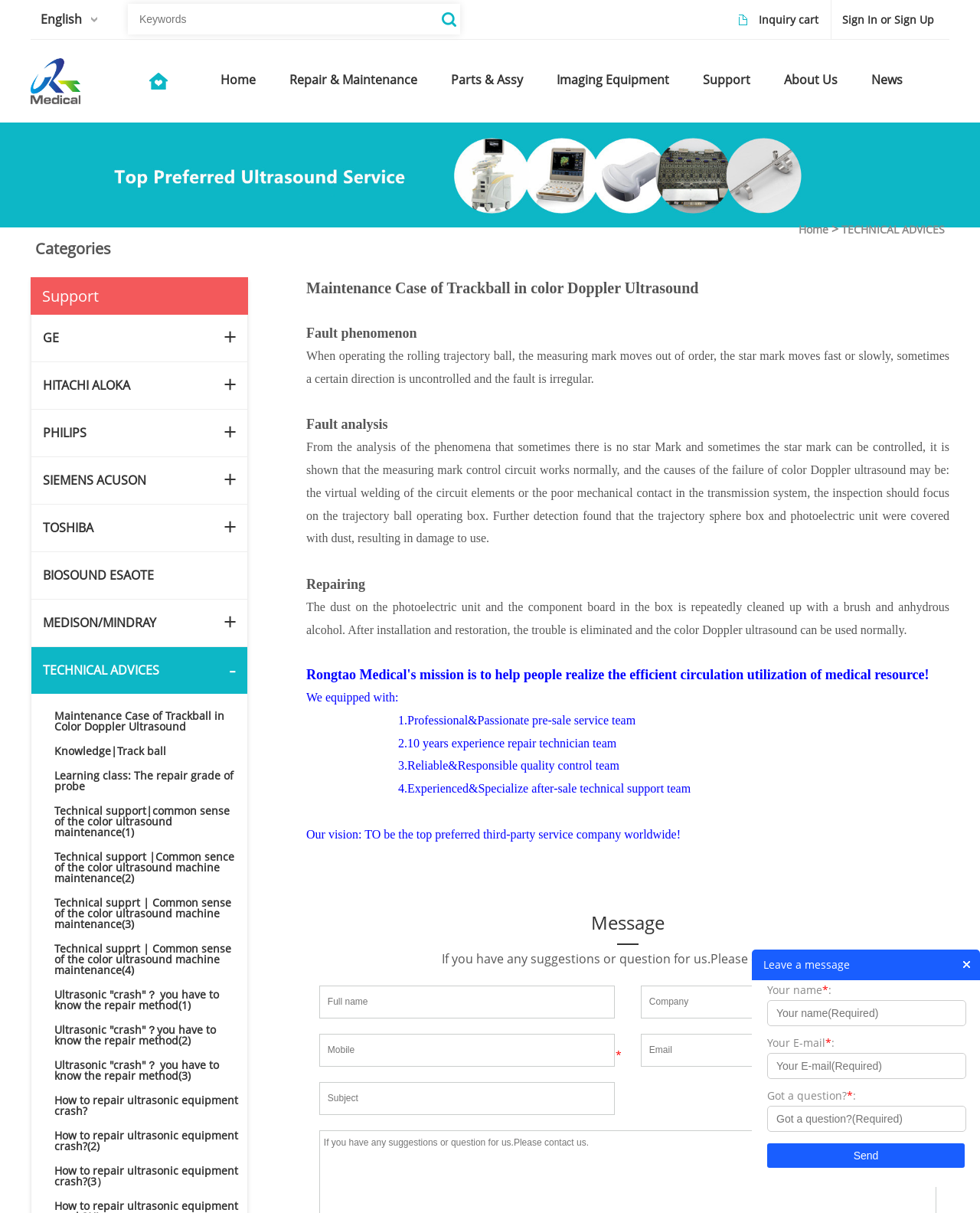Provide a short, one-word or phrase answer to the question below:
What is the type of the 'ultrasound transducer probe, ultrasound repair service, medical repair' image?

Image